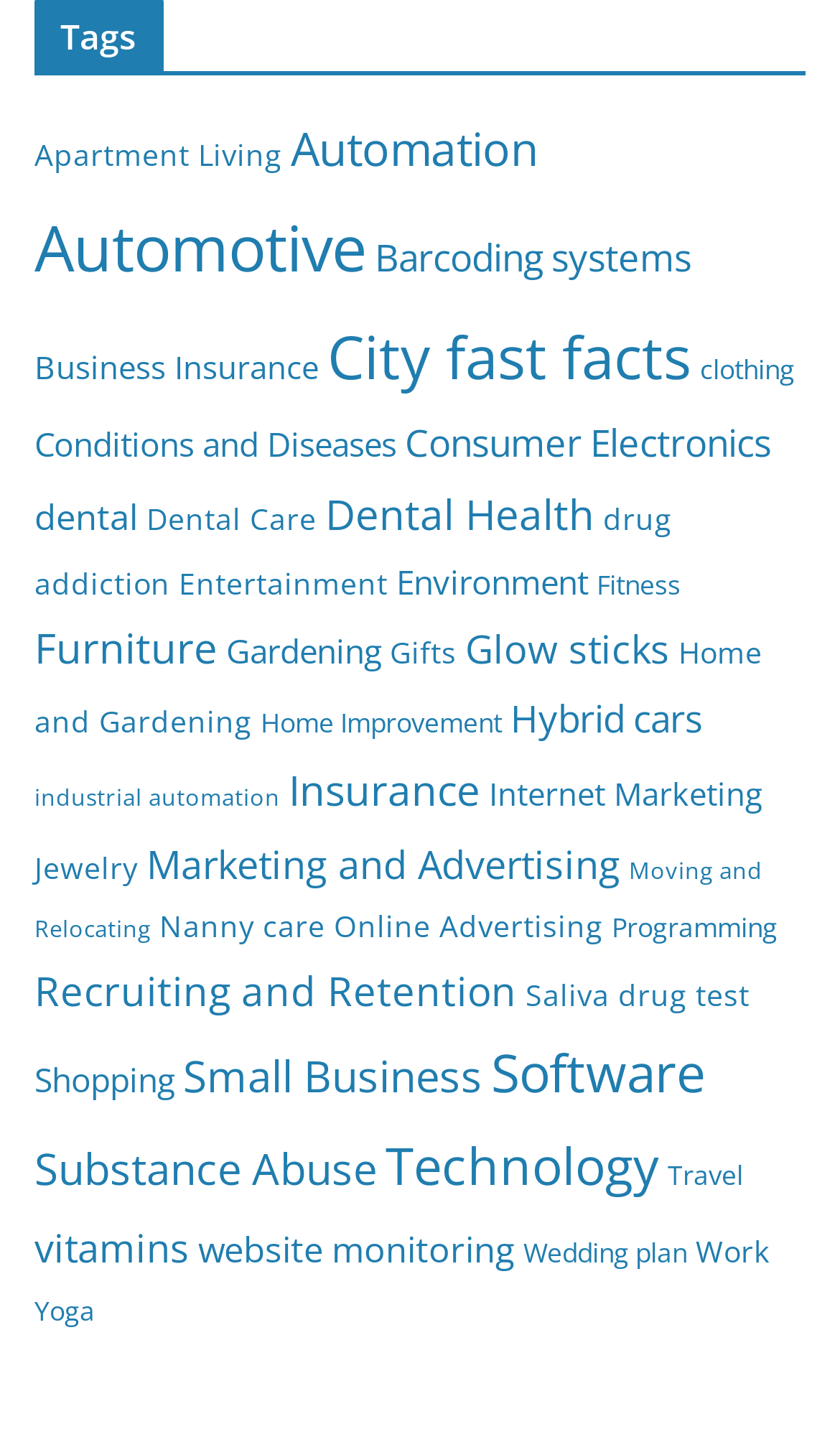Identify the bounding box coordinates for the UI element described as follows: Wedding plan. Use the format (top-left x, top-left y, bottom-right x, bottom-right y) and ensure all values are floating point numbers between 0 and 1.

[0.623, 0.858, 0.818, 0.884]